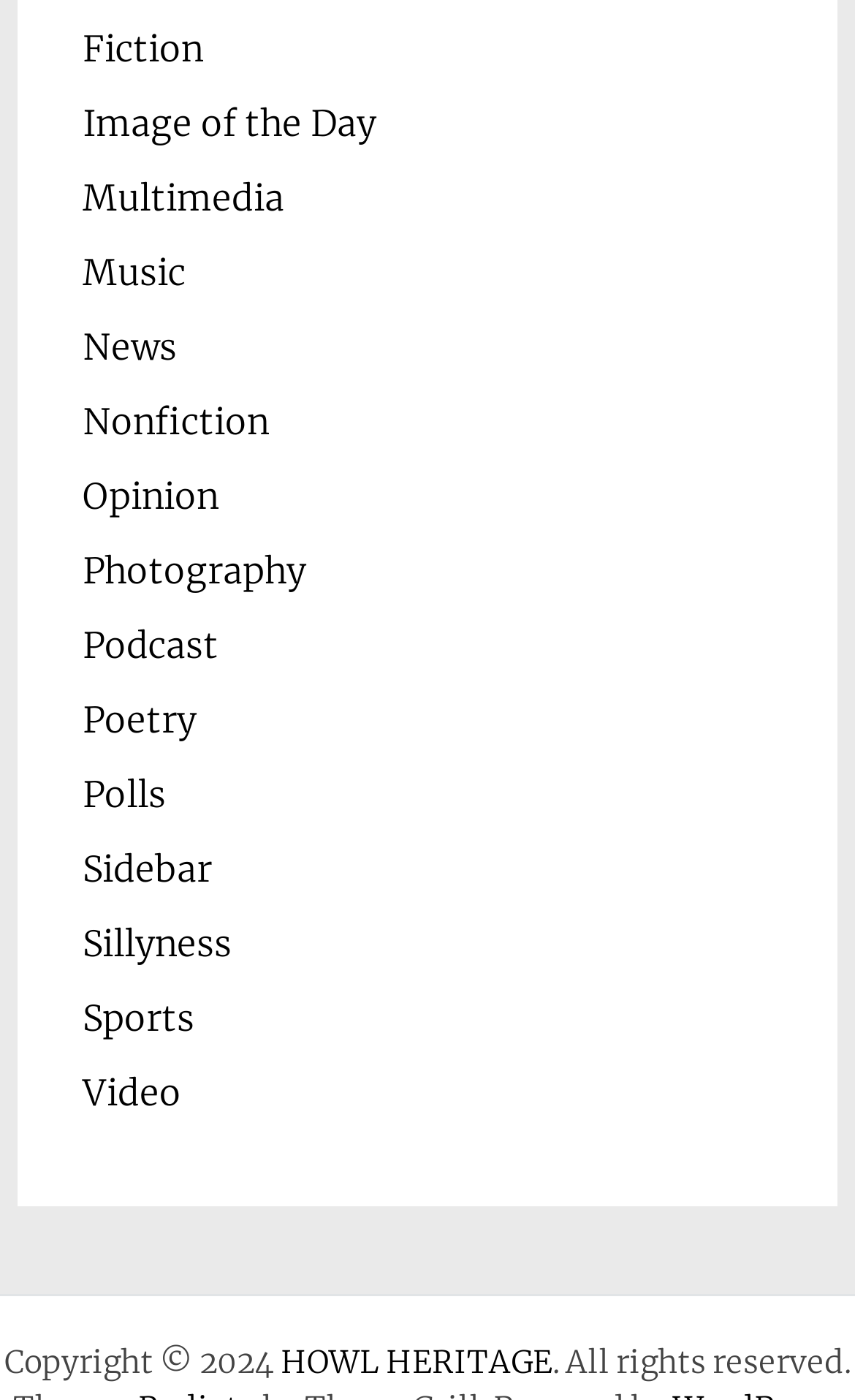Please determine the bounding box coordinates for the element with the description: "Image of the Day".

[0.097, 0.072, 0.441, 0.103]